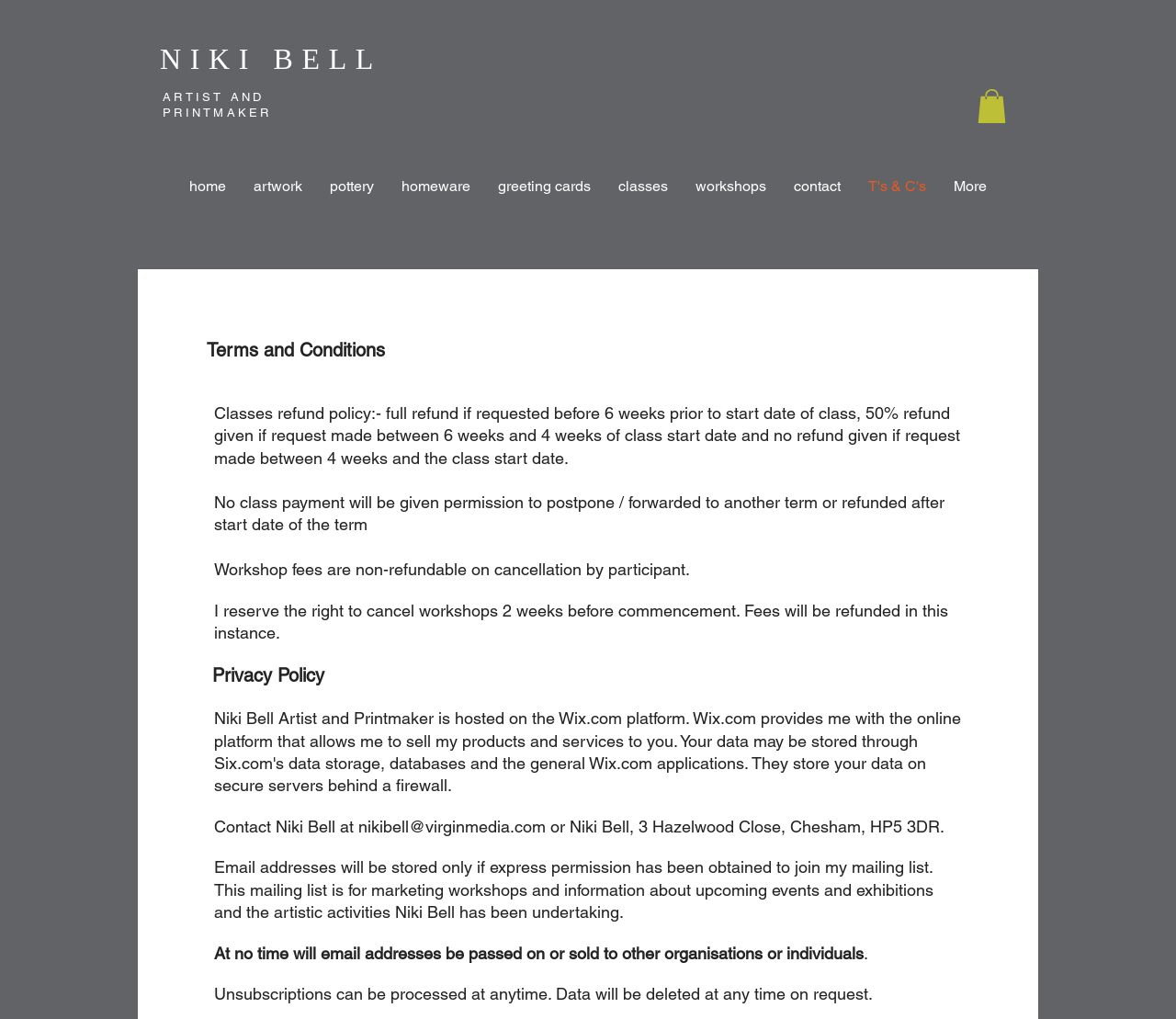Where is Niki Bell's contact information?
Analyze the screenshot and provide a detailed answer to the question.

Niki Bell's contact information, including email address and physical address, can be found at the bottom of the webpage in the 'Privacy Policy' section.